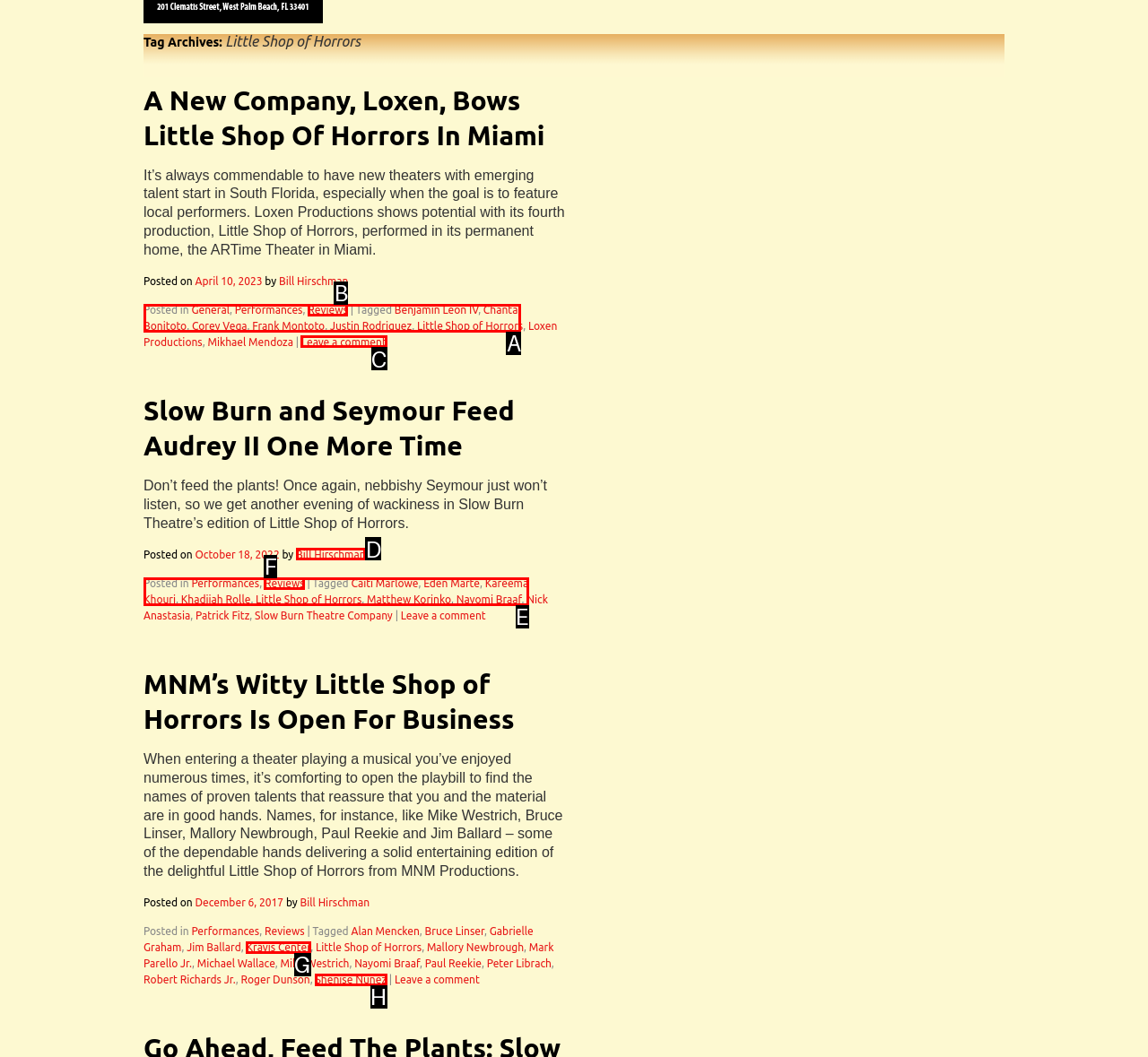Identify the appropriate lettered option to execute the following task: Leave a comment on the article 'Slow Burn and Seymour Feed Audrey II One More Time'
Respond with the letter of the selected choice.

C